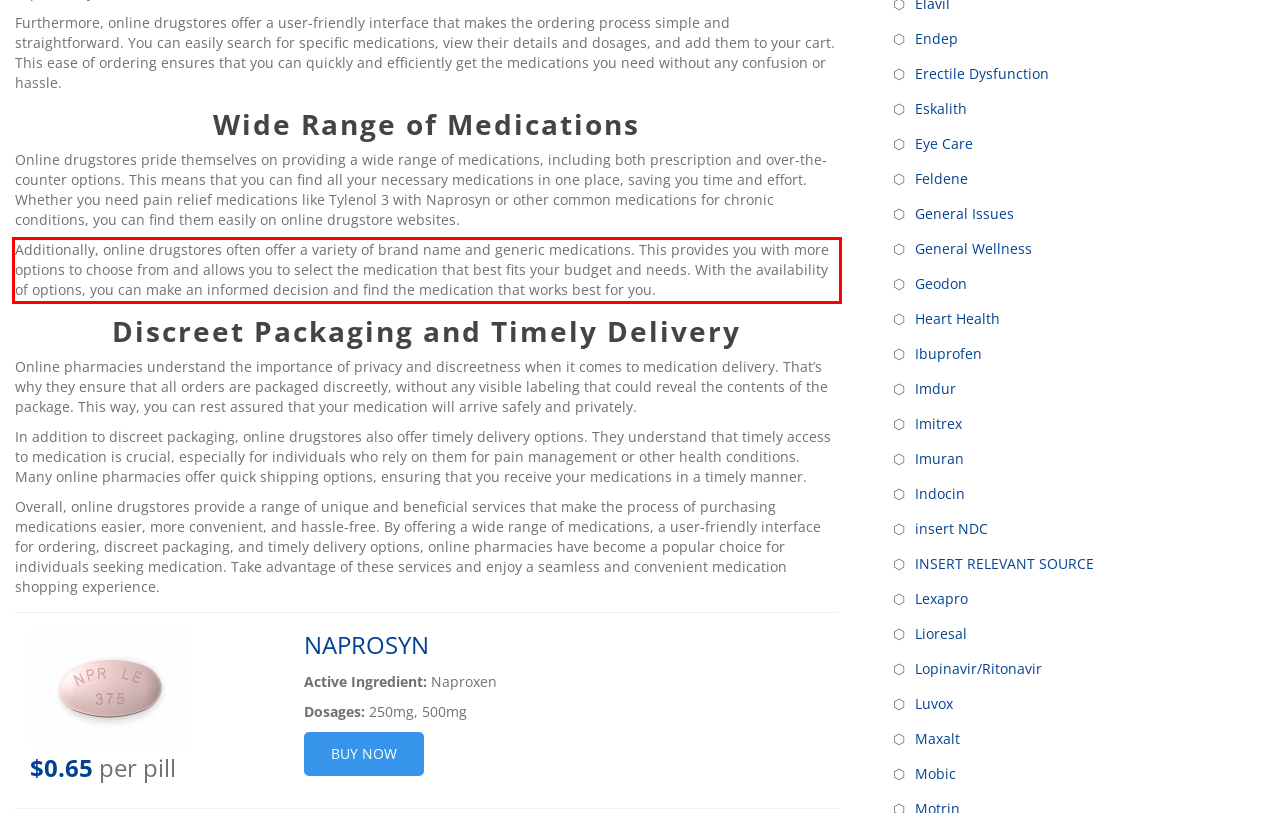You have a webpage screenshot with a red rectangle surrounding a UI element. Extract the text content from within this red bounding box.

Additionally, online drugstores often offer a variety of brand name and generic medications. This provides you with more options to choose from and allows you to select the medication that best fits your budget and needs. With the availability of options, you can make an informed decision and find the medication that works best for you.